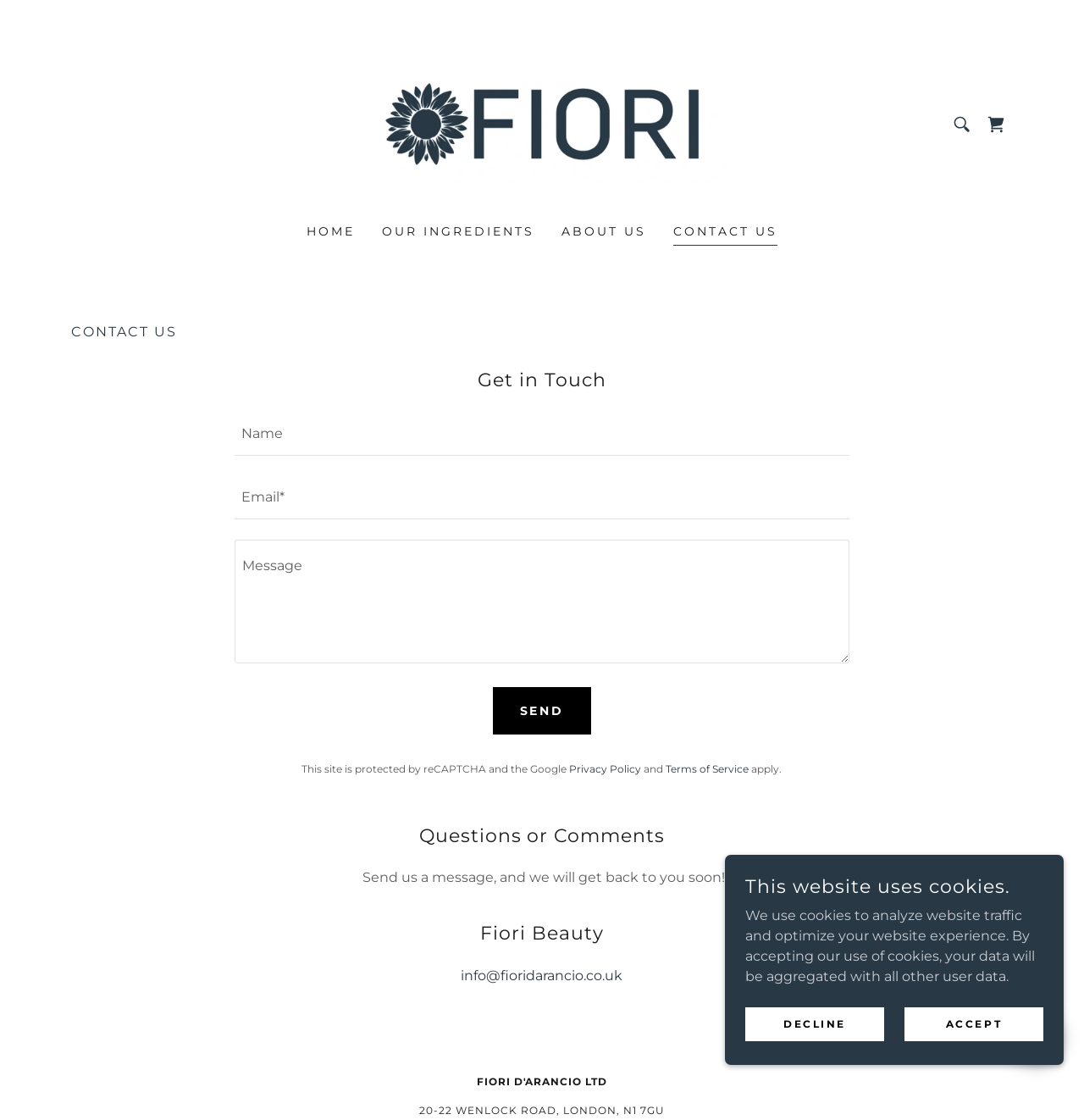Indicate the bounding box coordinates of the element that must be clicked to execute the instruction: "Click the ABOUT US link". The coordinates should be given as four float numbers between 0 and 1, i.e., [left, top, right, bottom].

[0.513, 0.193, 0.601, 0.22]